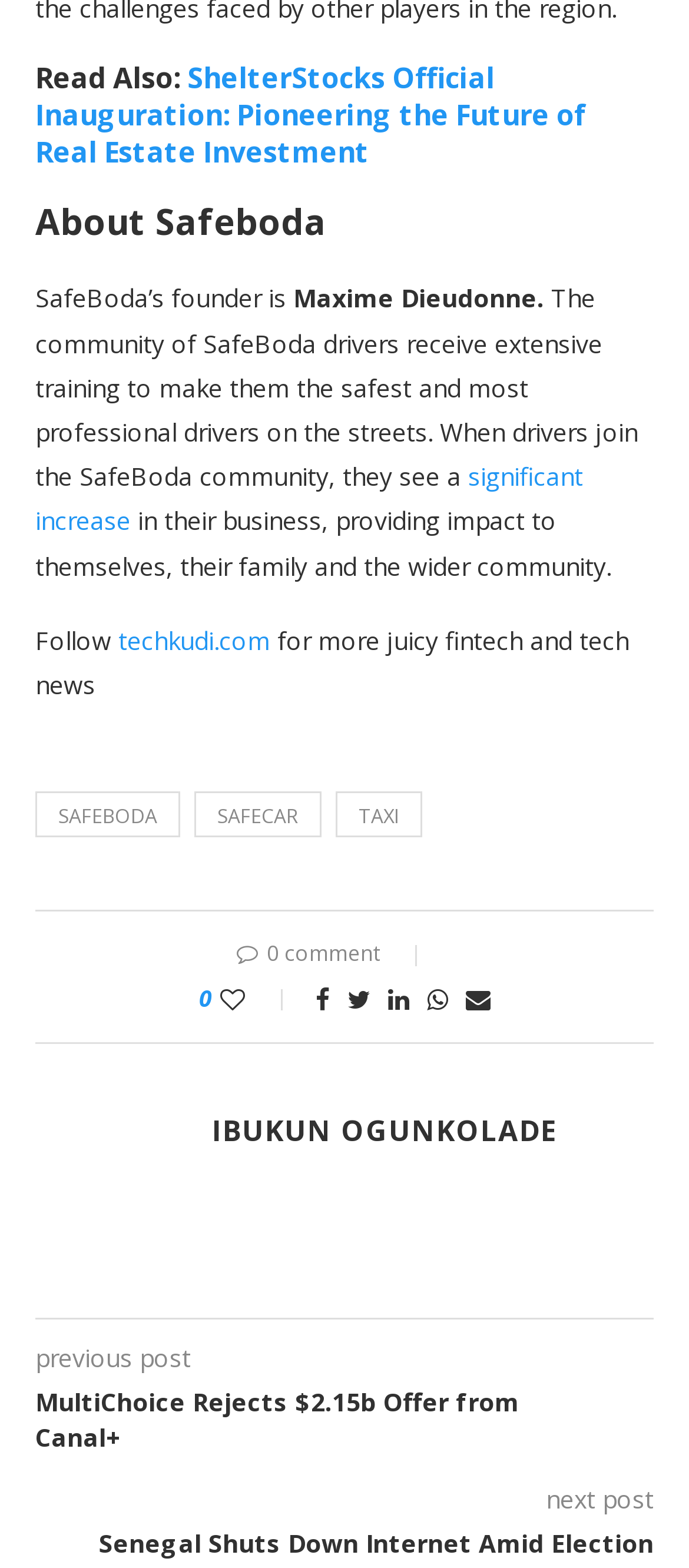Locate the bounding box coordinates of the clickable area needed to fulfill the instruction: "Click on the link to read about ShelterStocks Official Inauguration".

[0.051, 0.037, 0.854, 0.109]